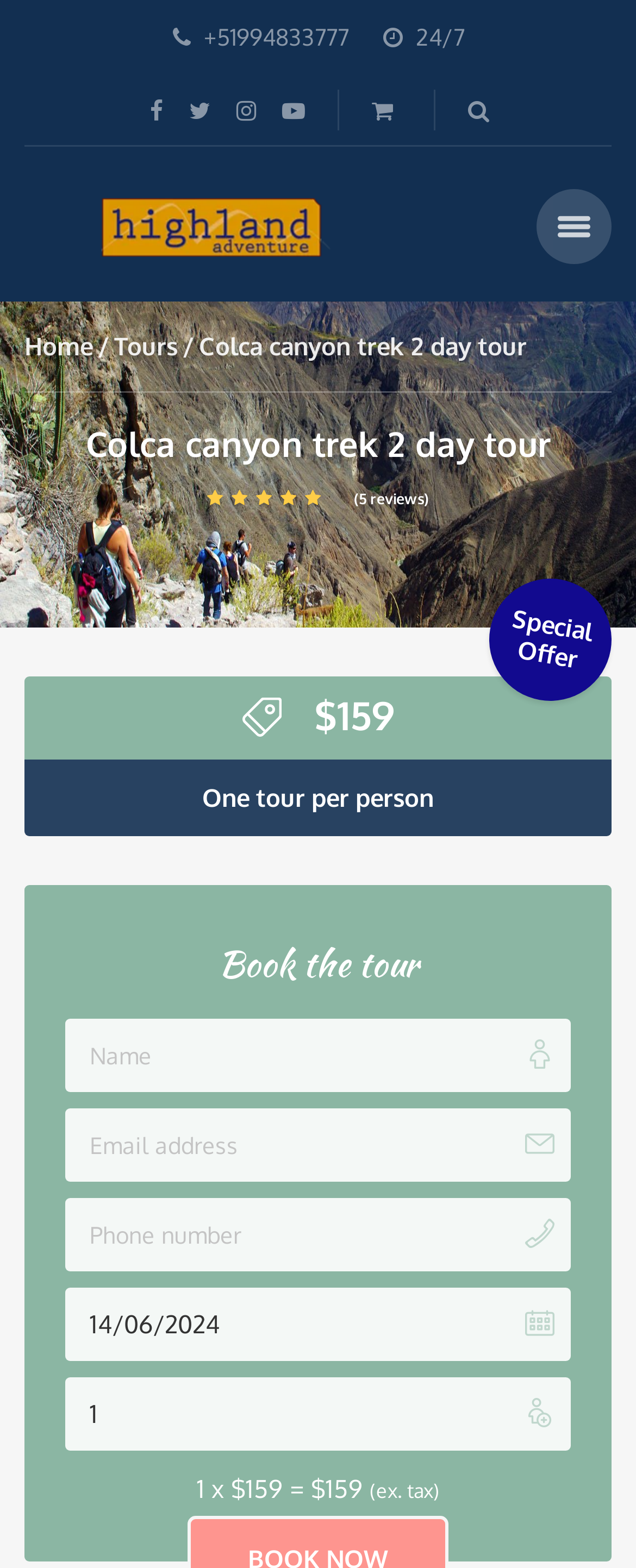Please use the details from the image to answer the following question comprehensively:
What is the price of the tour per person?

I found the price by looking at the section that says 'One tour per person' and seeing the price '$159' next to it, indicating that the tour costs $159 per person.